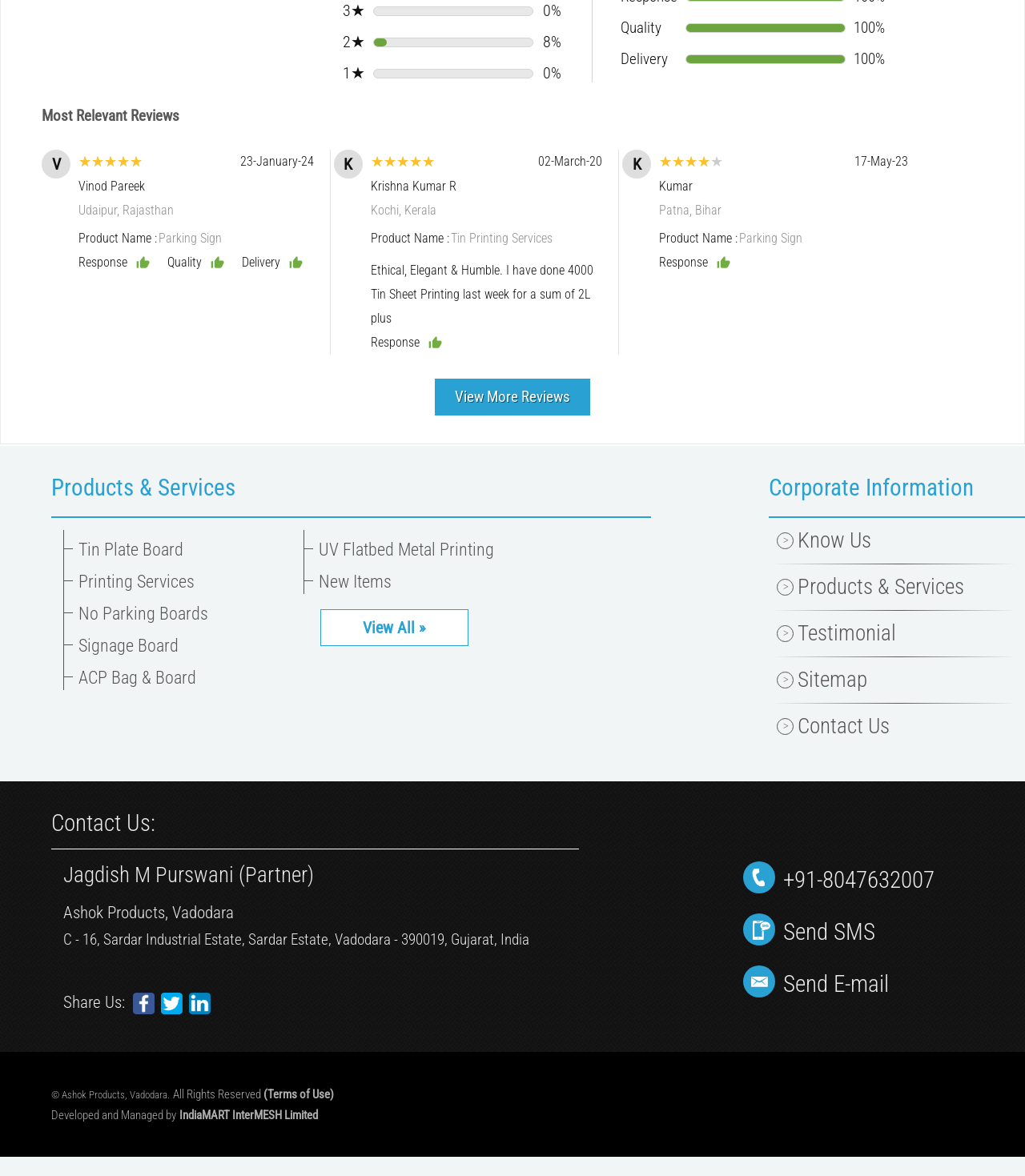Identify the bounding box for the described UI element: ">Sitemap".

[0.754, 0.567, 0.98, 0.589]